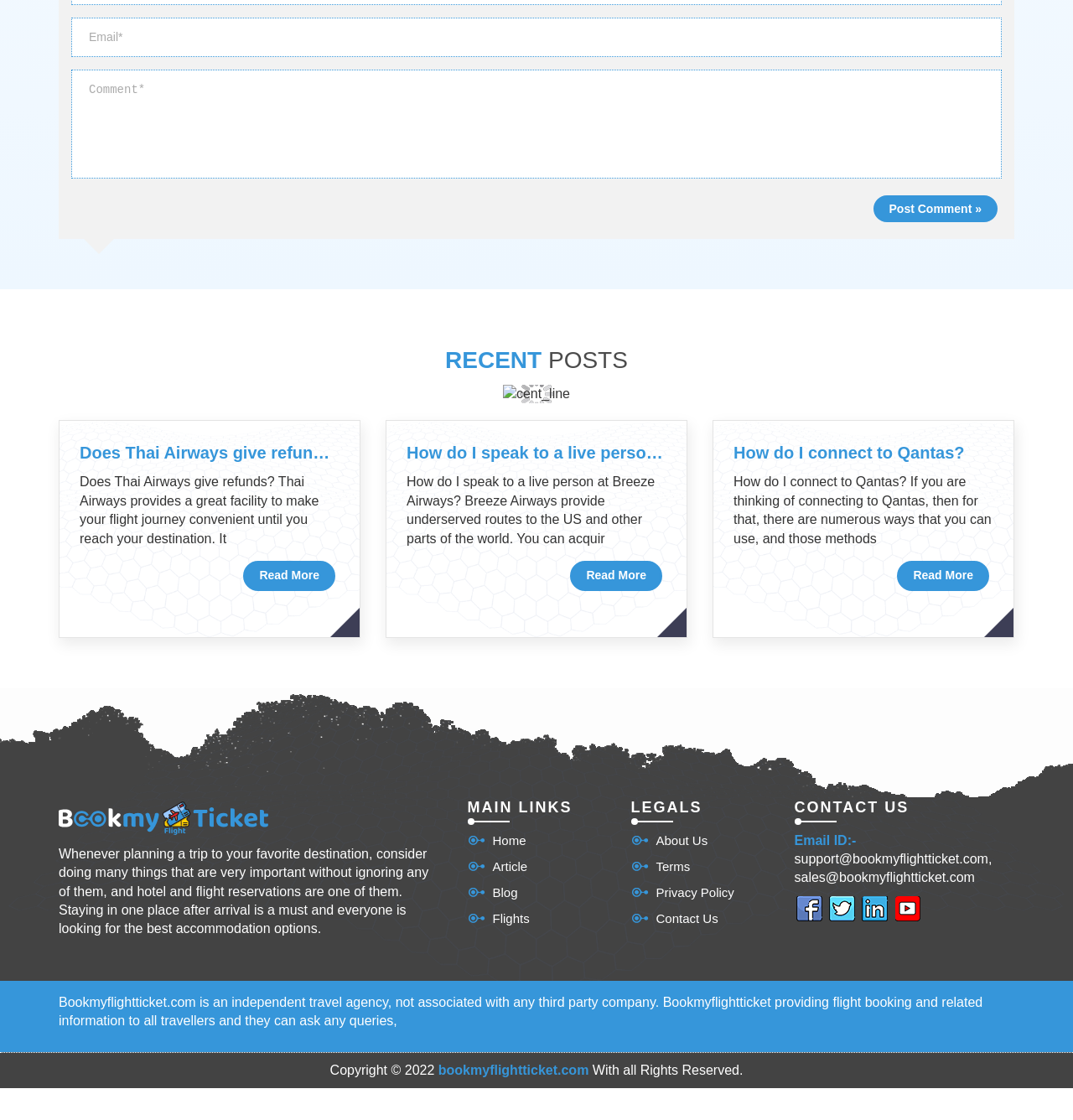Answer the following in one word or a short phrase: 
What is the contact email ID for support?

support@bookmyflightticket.com